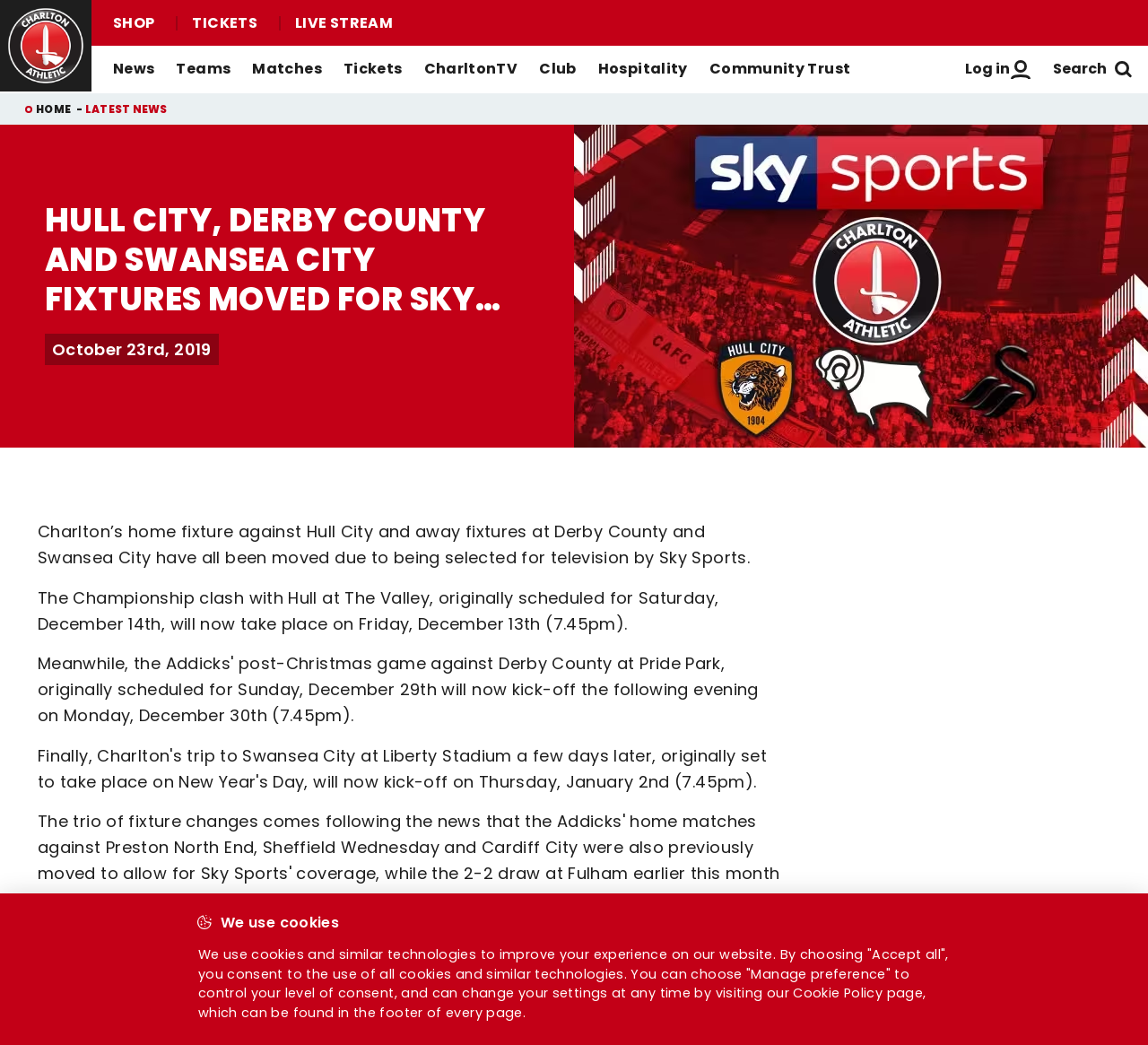Determine the coordinates of the bounding box that should be clicked to complete the instruction: "Purchase a matchday programme". The coordinates should be represented by four float numbers between 0 and 1: [left, top, right, bottom].

[0.085, 0.266, 0.301, 0.289]